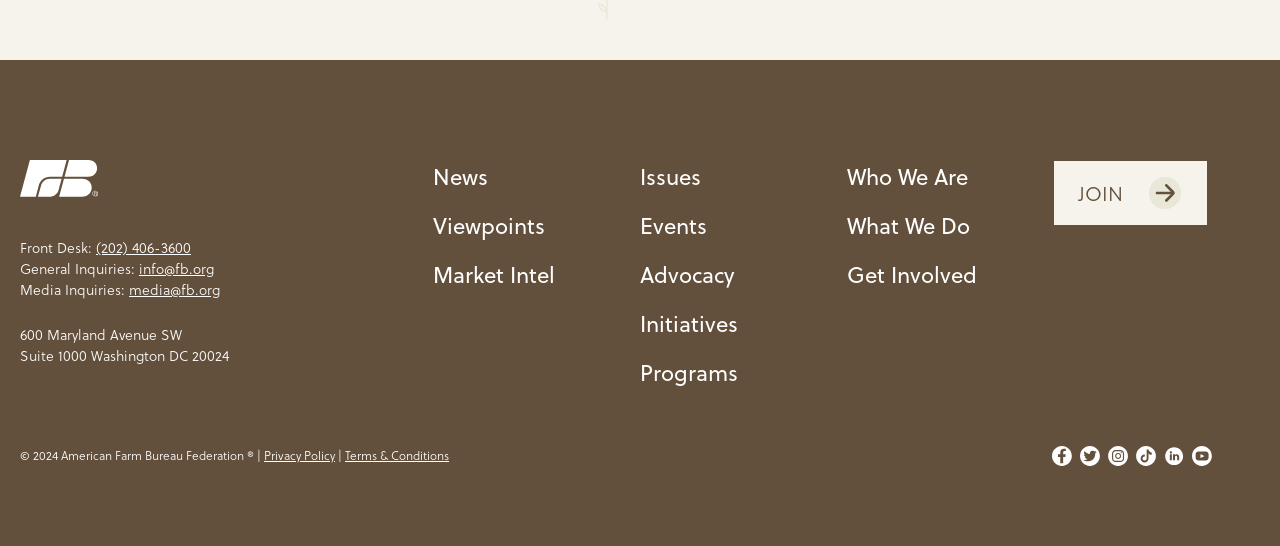Can you provide the bounding box coordinates for the element that should be clicked to implement the instruction: "Click the 'JOIN' button"?

[0.823, 0.336, 0.944, 0.378]